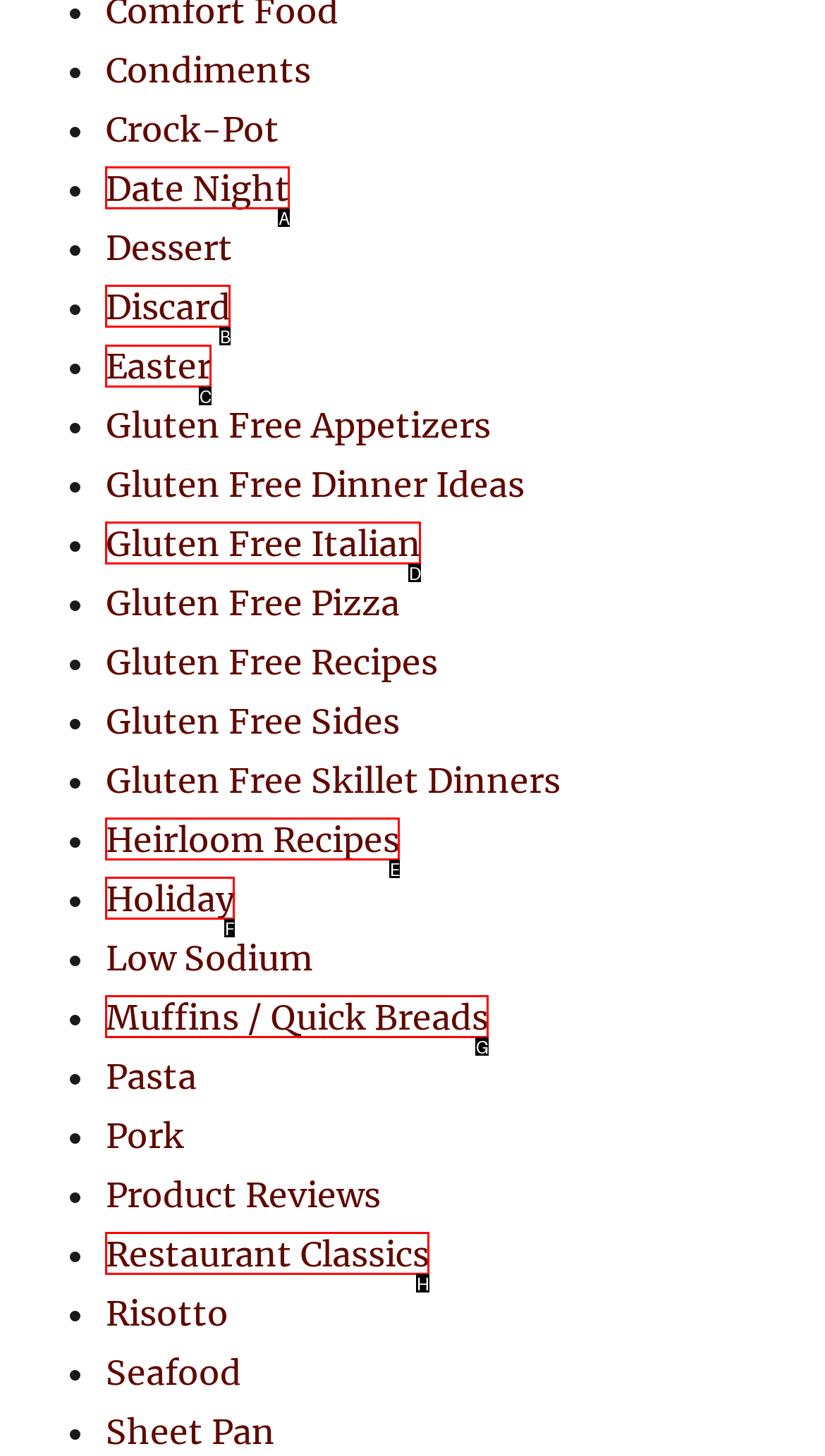Determine which element should be clicked for this task: Explore Easter recipes
Answer with the letter of the selected option.

C